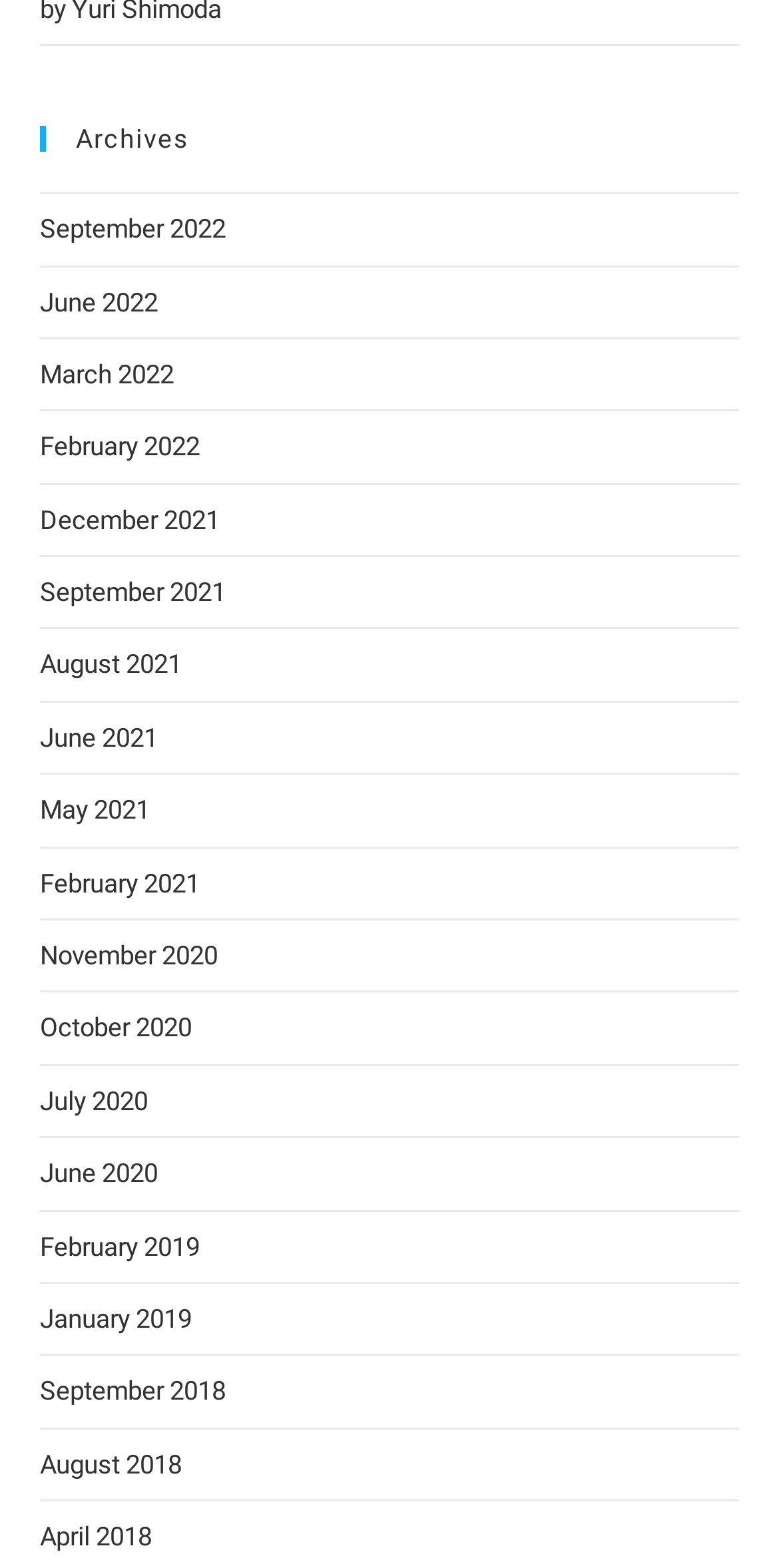Answer the following in one word or a short phrase: 
How many years are represented on this webpage?

5